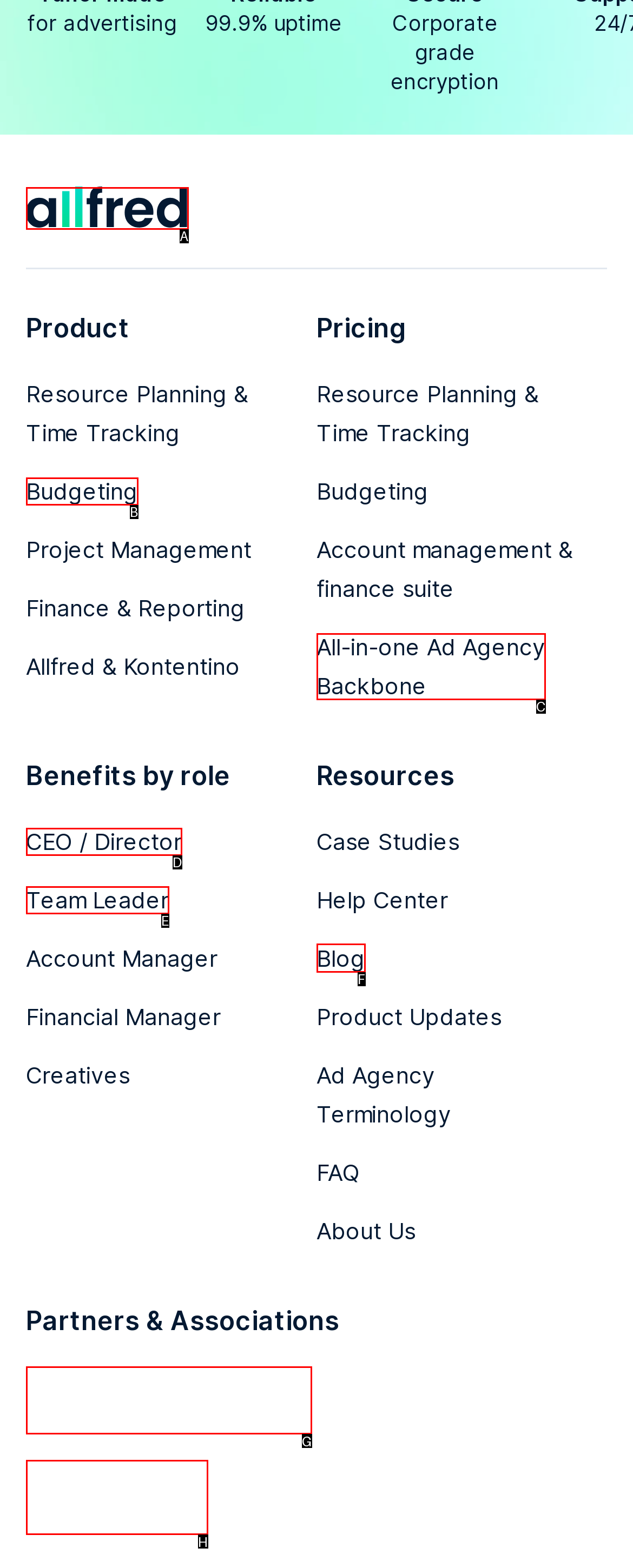Indicate which red-bounded element should be clicked to perform the task: read Blog Answer with the letter of the correct option.

F